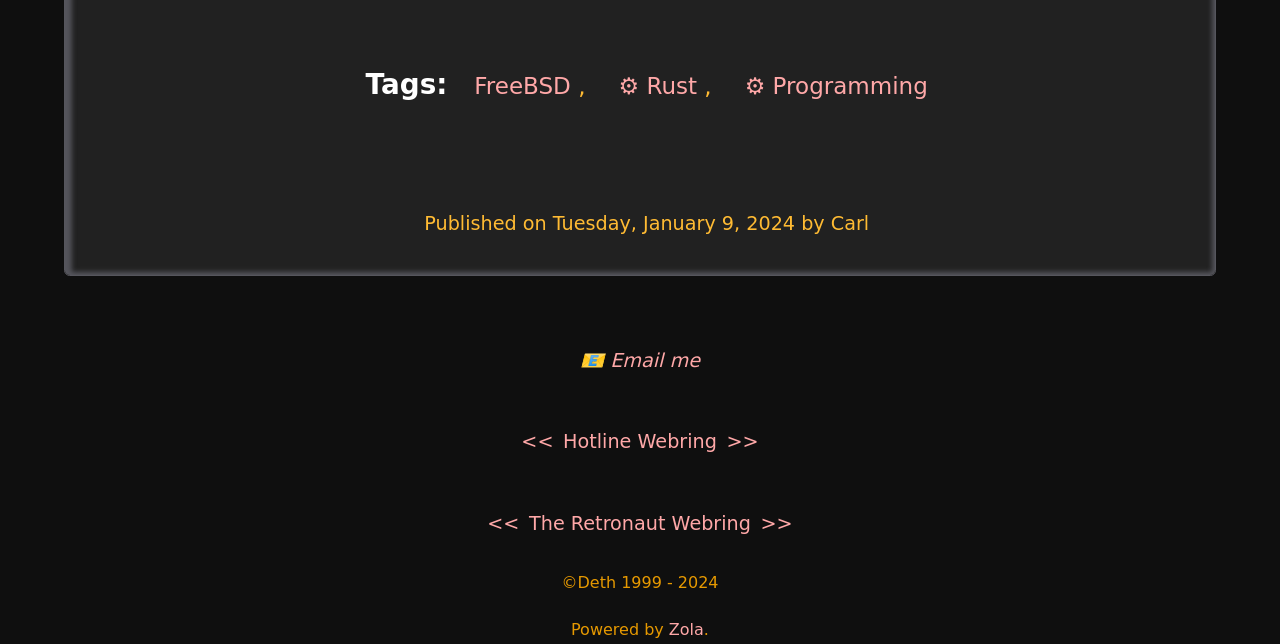What is the published date of the post?
Please give a detailed and elaborate answer to the question.

The published date of the post can be found in the footer section, where it says 'Published on Tuesday, January 9, 2024'.